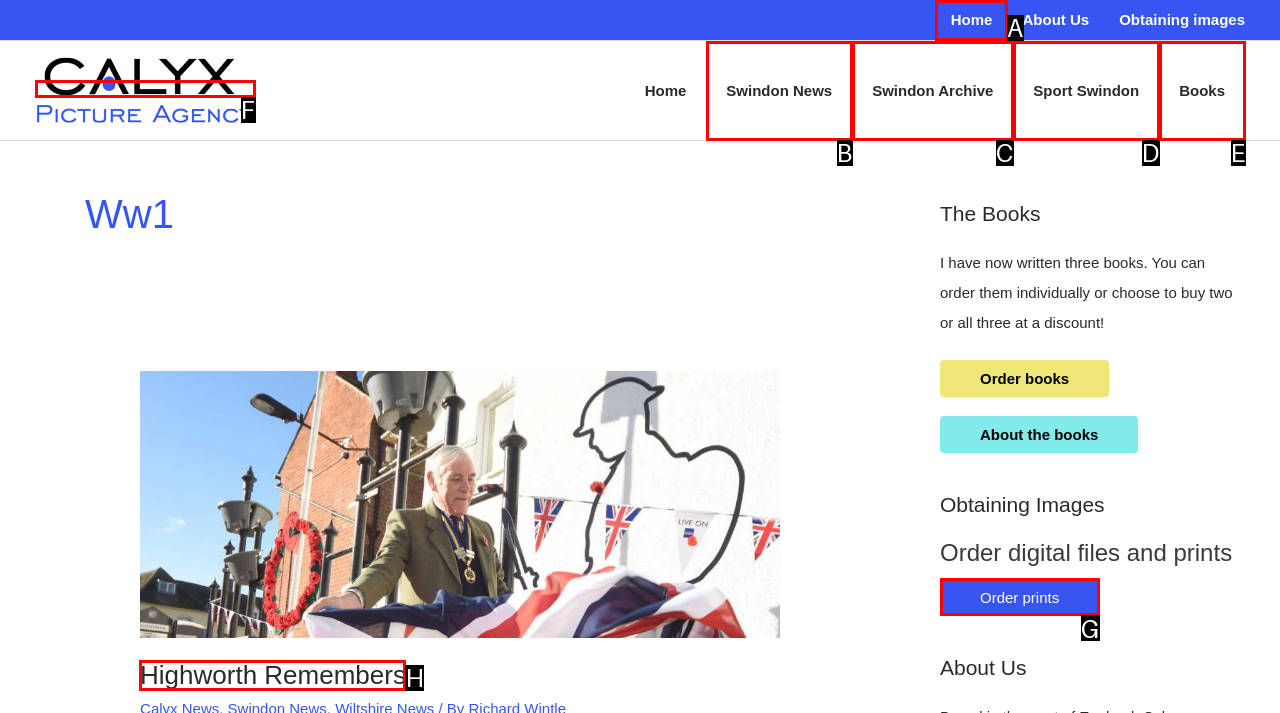Based on the choices marked in the screenshot, which letter represents the correct UI element to perform the task: Learn about Highworth Remembers?

H